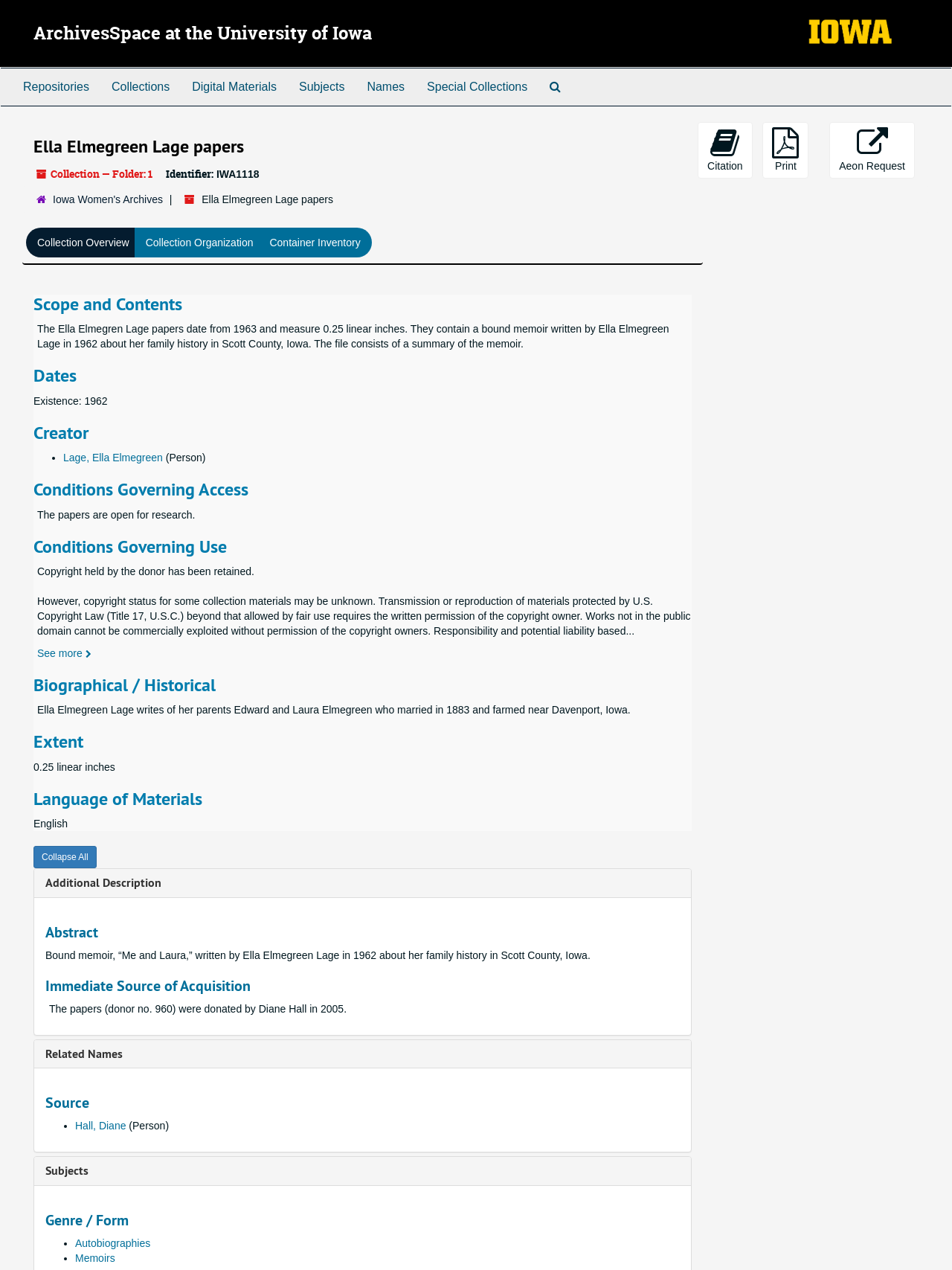What is the identifier of the collection?
Answer the question with as much detail as possible.

The identifier of the collection can be found in the 'Identifier:' section, which is located below the 'Collection — Folder: 1' text and above the 'Page Actions' section.